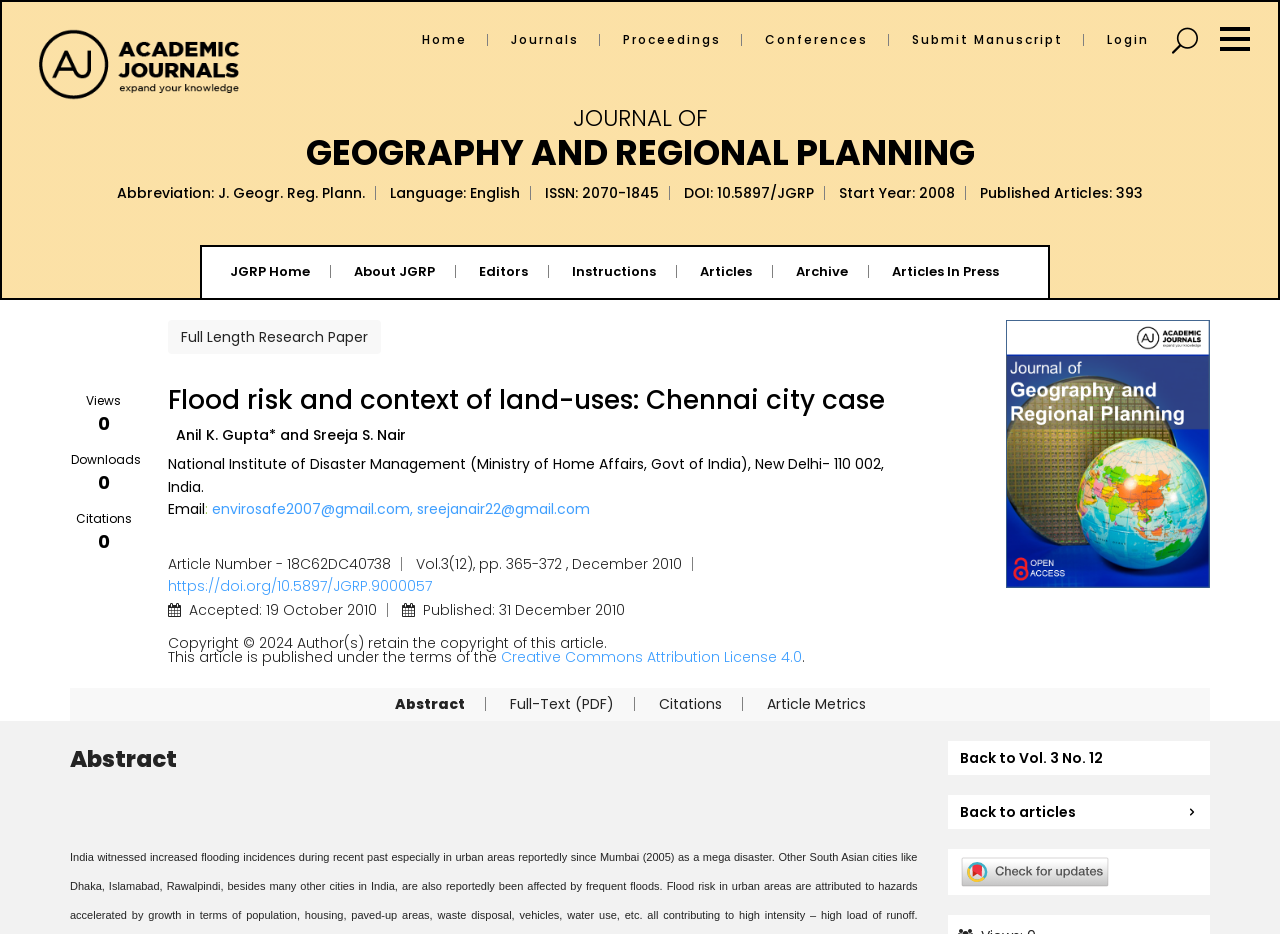Specify the bounding box coordinates of the element's region that should be clicked to achieve the following instruction: "Check the citations of the article". The bounding box coordinates consist of four float numbers between 0 and 1, in the format [left, top, right, bottom].

[0.514, 0.743, 0.564, 0.765]